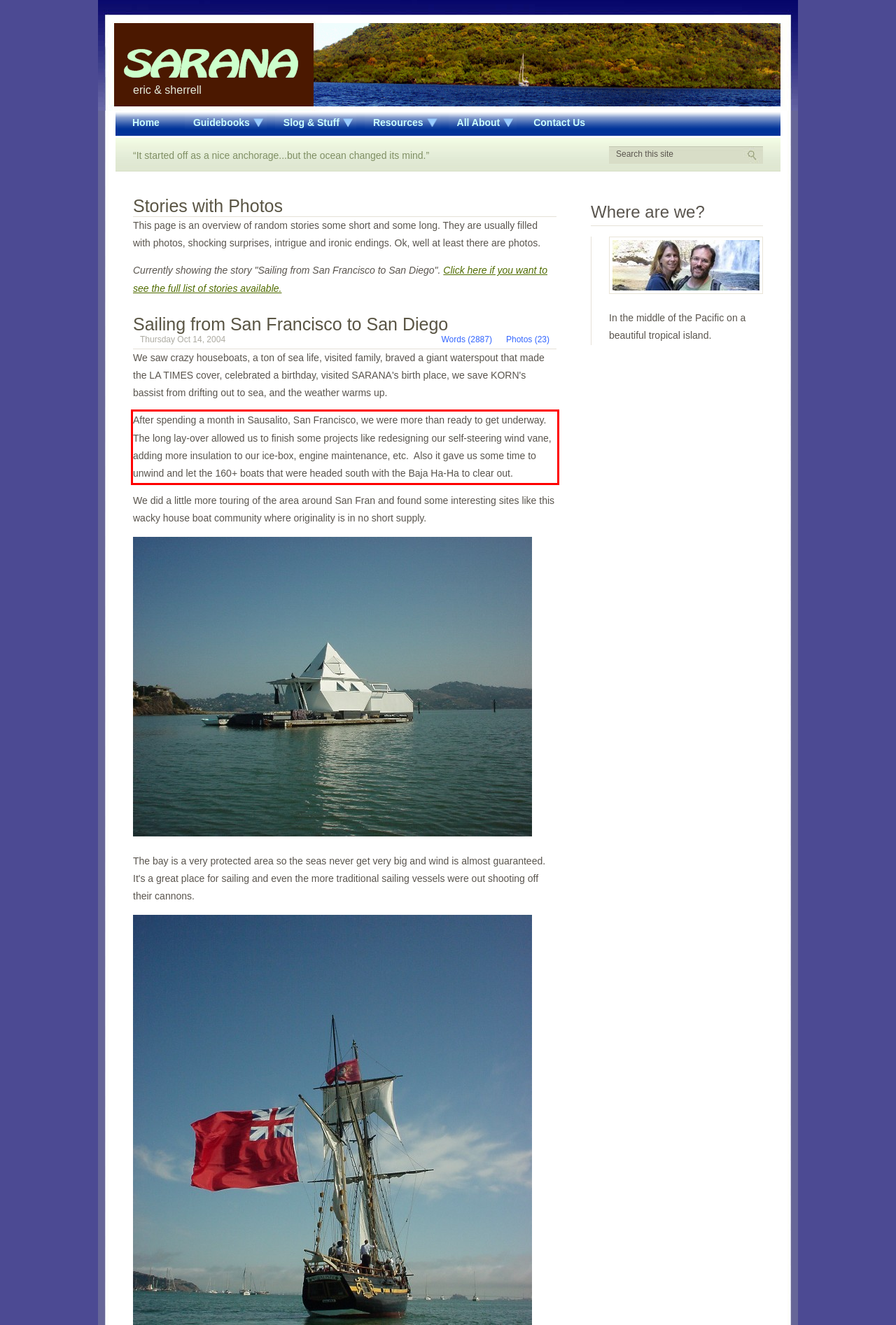In the given screenshot, locate the red bounding box and extract the text content from within it.

After spending a month in Sausalito, San Francisco, we were more than ready to get underway. The long lay-over allowed us to finish some projects like redesigning our self-steering wind vane, adding more insulation to our ice-box, engine maintenance, etc. Also it gave us some time to unwind and let the 160+ boats that were headed south with the Baja Ha-Ha to clear out.